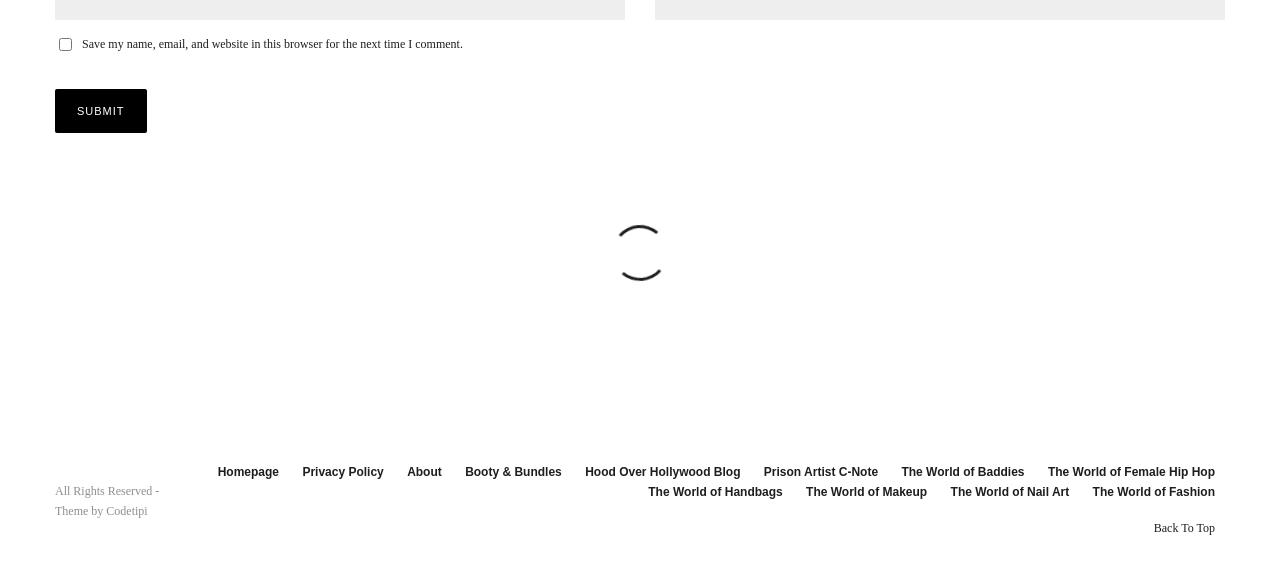Determine the bounding box coordinates of the clickable area required to perform the following instruction: "Go back to top of the page". The coordinates should be represented as four float numbers between 0 and 1: [left, top, right, bottom].

[0.901, 0.888, 0.949, 0.922]